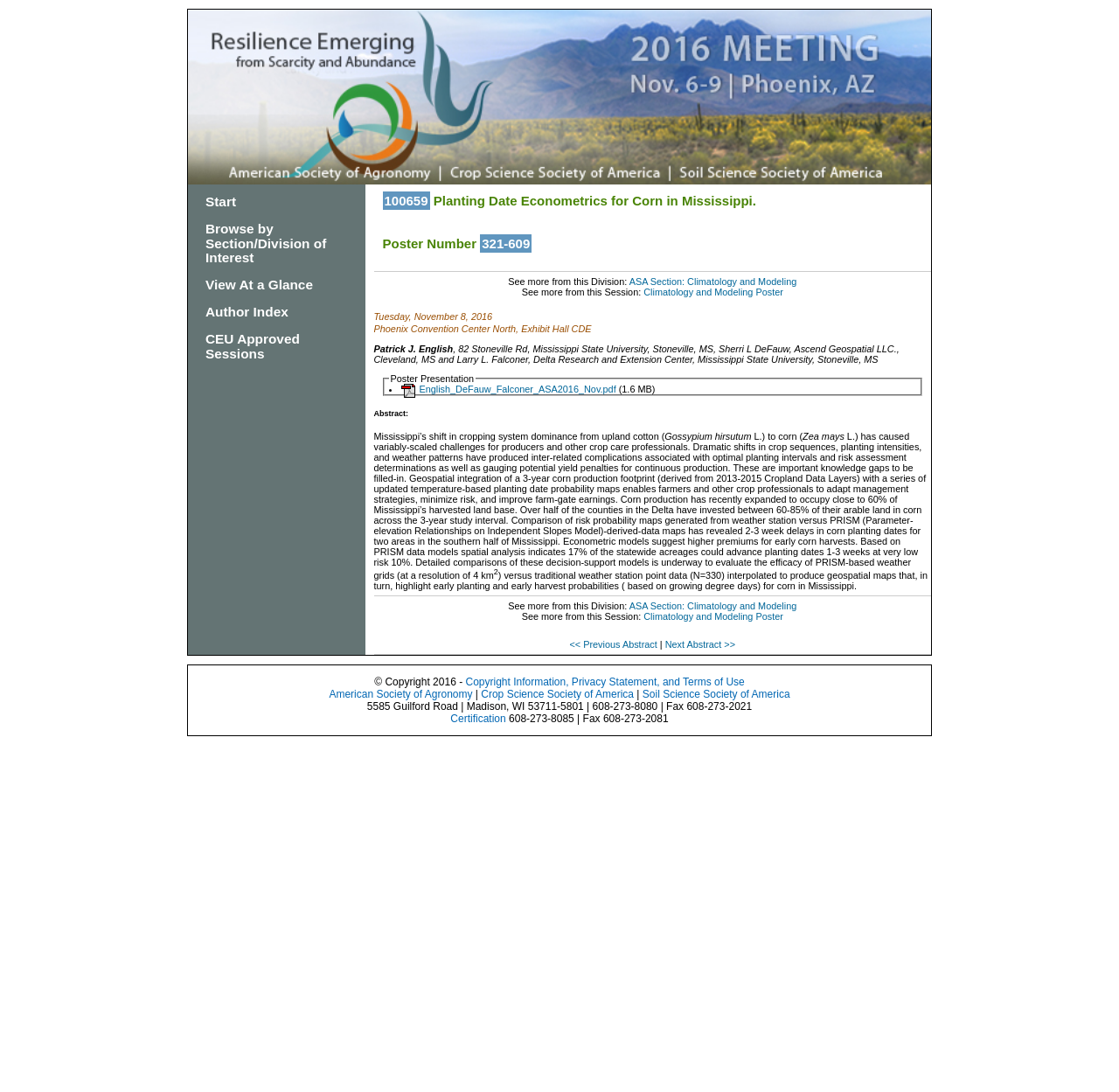Provide the bounding box coordinates of the HTML element described by the text: "Author Index".

[0.184, 0.279, 0.258, 0.292]